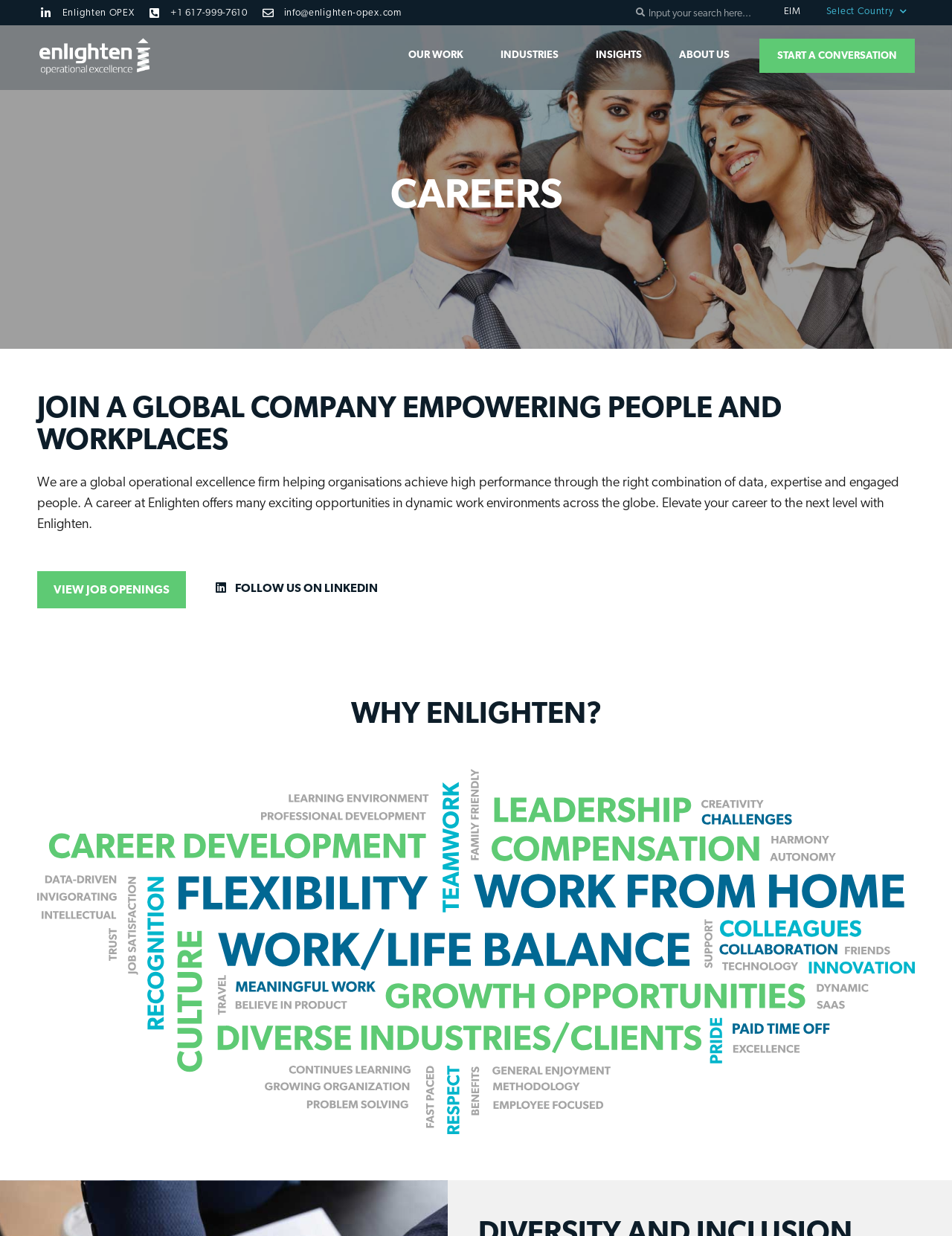Give a detailed account of the webpage, highlighting key information.

The webpage is a careers page for Enlighten Asia, a global operational excellence firm. At the top left, there is a link to the company's homepage, "Enlighten OPEX", accompanied by contact information, including a phone number and email address. On the top right, there is a search bar with a searchbox labeled "Search". 

Below the search bar, there are links to "EIM" and "Select Country" with a dropdown icon. On the top navigation menu, there are links to "OUR WORK", "INDUSTRIES", "INSIGHTS", "ABOUT US", and "START A CONVERSATION". 

The main content of the page is divided into three sections. The first section has a heading "CAREERS" and a subheading "JOIN A GLOBAL COMPANY EMPOWERING PEOPLE AND WORKPLACES". Below the subheading, there is a paragraph describing the company and the career opportunities it offers. 

On the left side of the page, there are two links: "VIEW JOB OPENINGS" and "FOLLOW US ON LINKEDIN". The second section has a heading "WHY ENLIGHTEN?" and a large image that takes up most of the page.